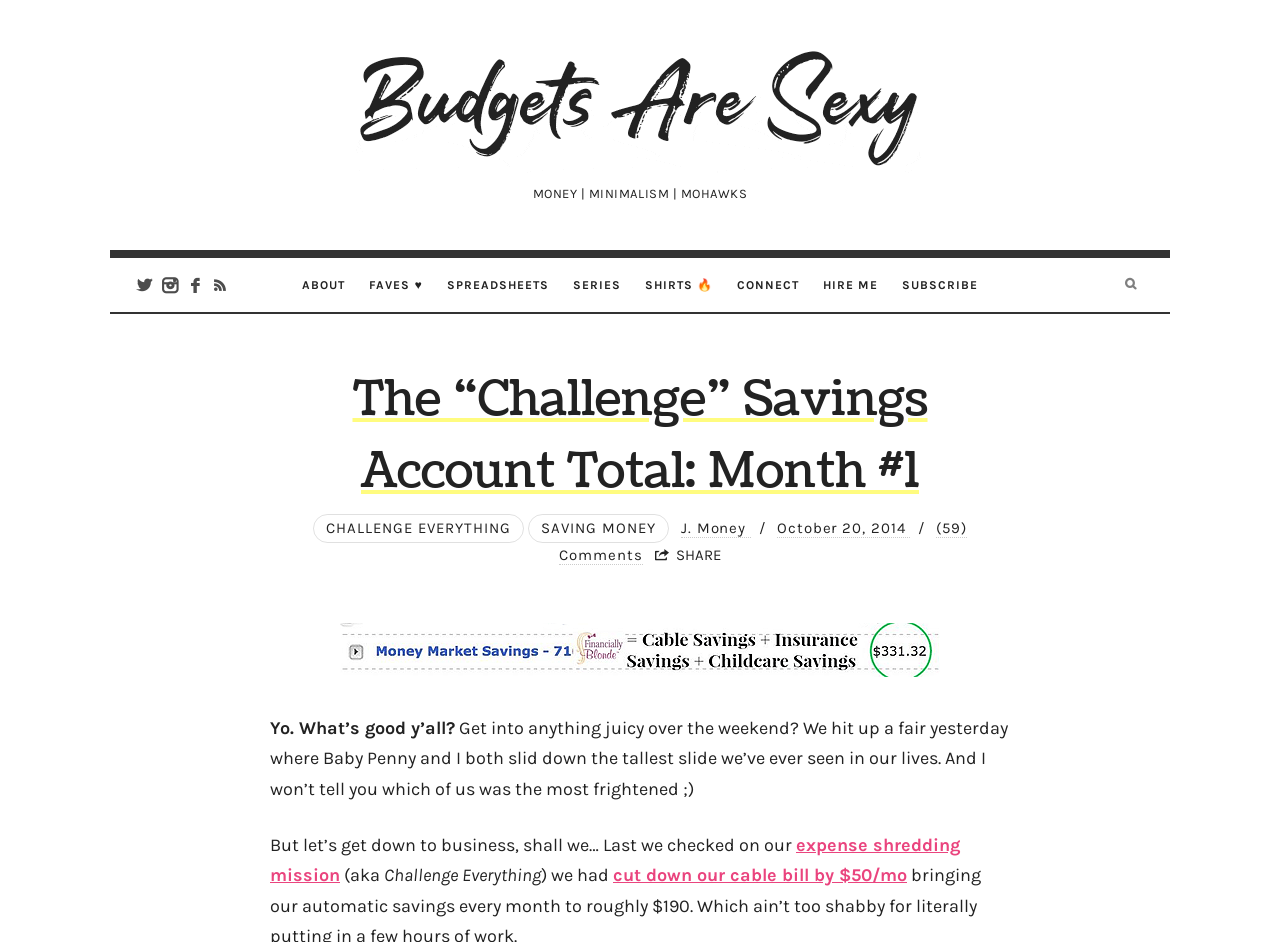Please determine the primary heading and provide its text.

Budgets Are Sexy